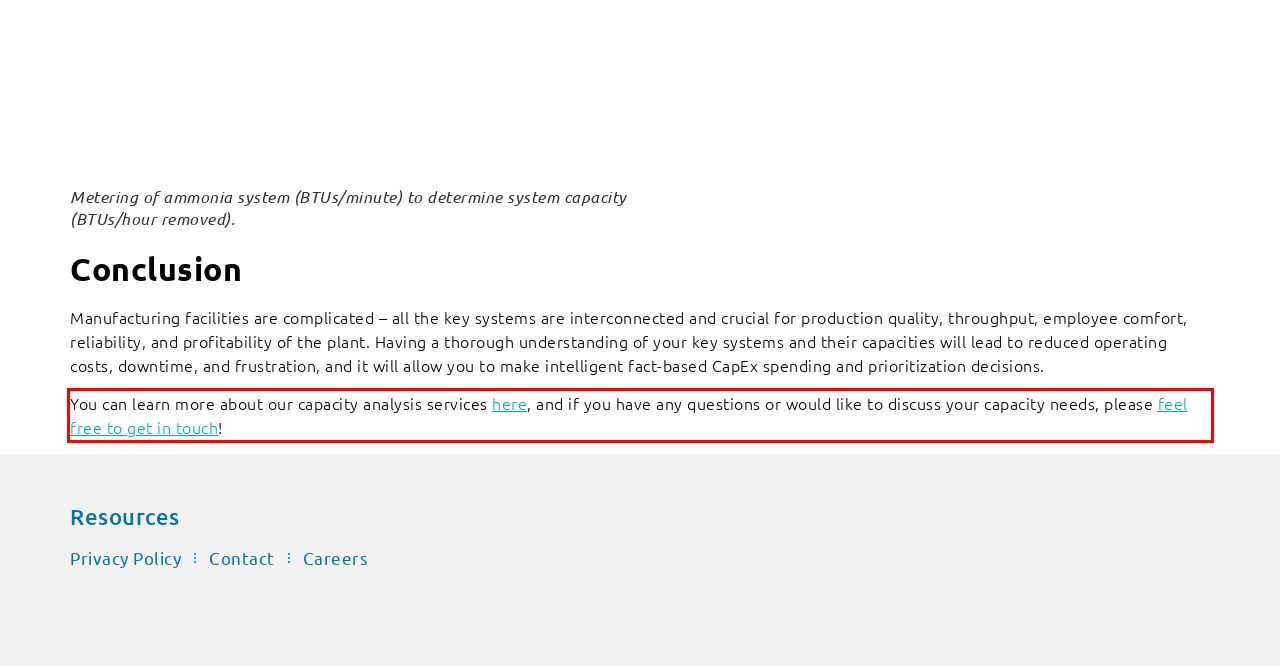You are provided with a screenshot of a webpage that includes a red bounding box. Extract and generate the text content found within the red bounding box.

You can learn more about our capacity analysis services here, and if you have any questions or would like to discuss your capacity needs, please feel free to get in touch!